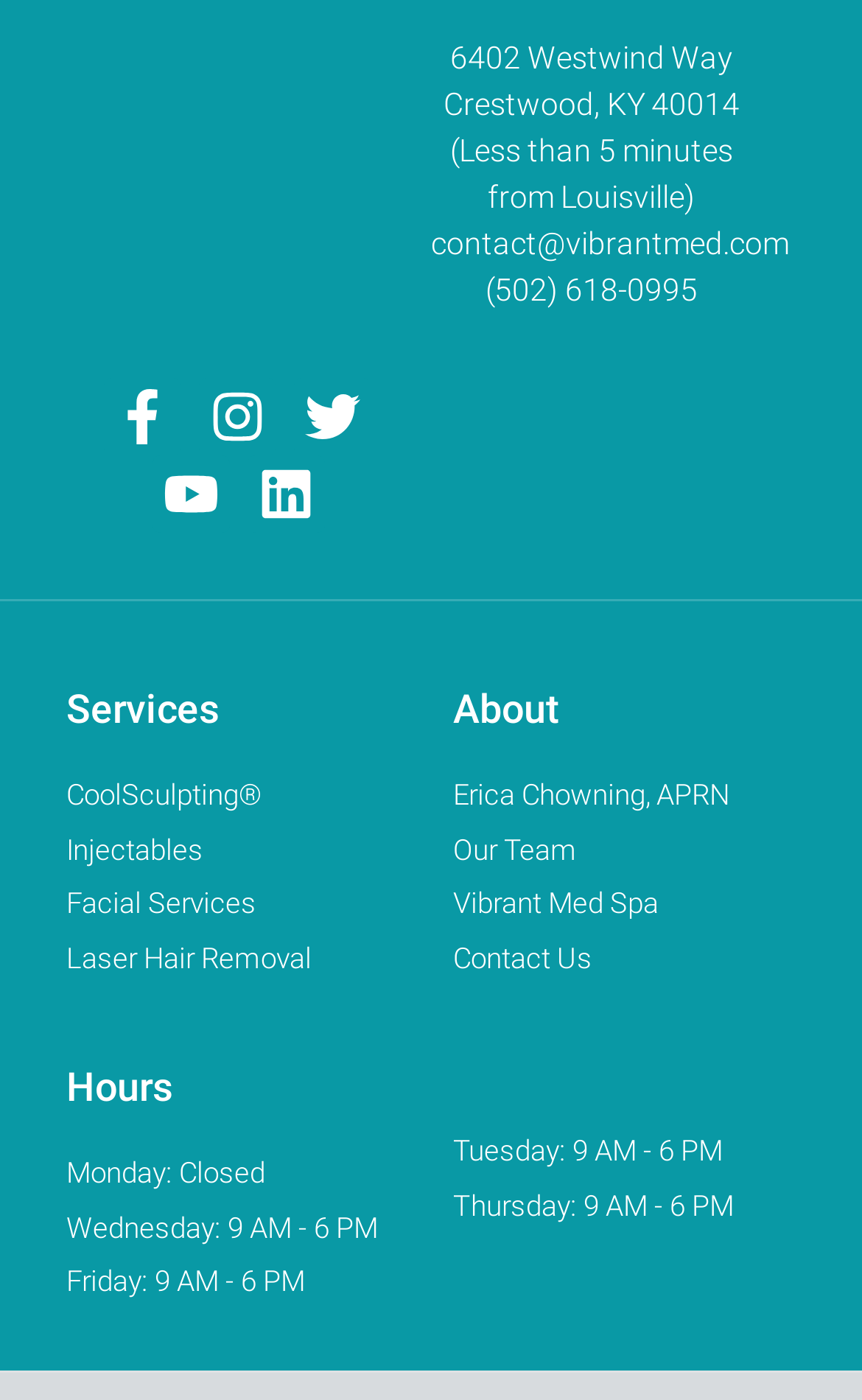What is the address of Vibrant Med Spa? From the image, respond with a single word or brief phrase.

6402 Westwind Way, Crestwood, KY 40014